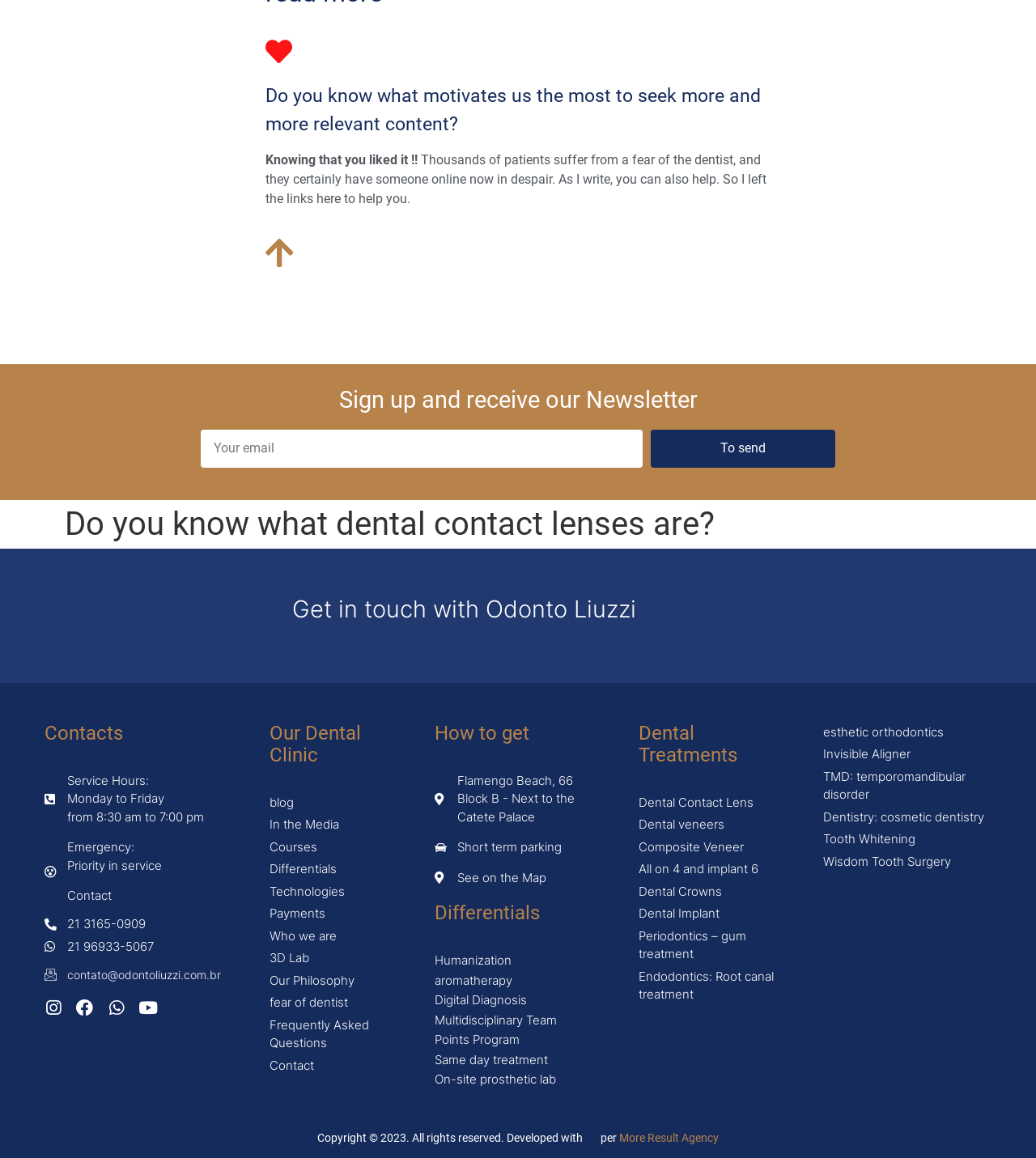What is the purpose of the textbox?
Answer the question with as much detail as you can, using the image as a reference.

The textbox is labeled 'Your email' and is required, indicating that it is used to enter an email address, likely for signing up for a newsletter or other purpose.